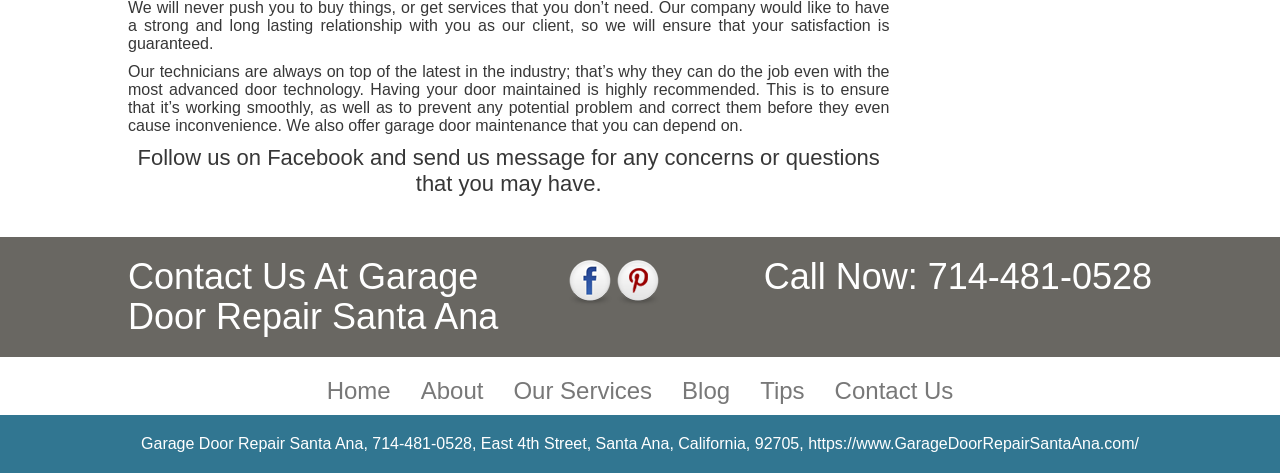Please specify the bounding box coordinates of the clickable region necessary for completing the following instruction: "Call the phone number". The coordinates must consist of four float numbers between 0 and 1, i.e., [left, top, right, bottom].

[0.579, 0.543, 0.9, 0.628]